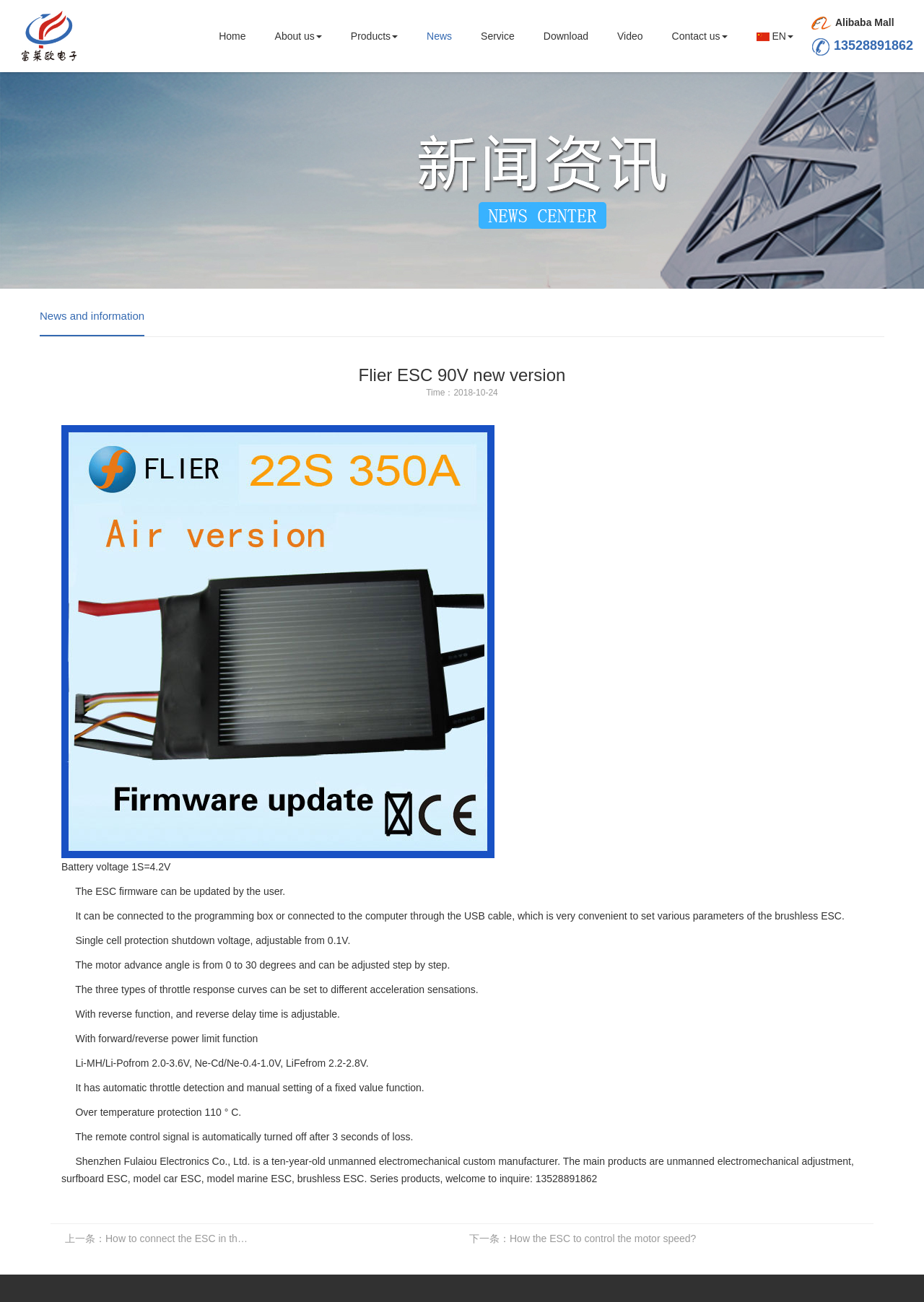Summarize the webpage comprehensively, mentioning all visible components.

The webpage is about Flier ESC 90V, a new version of brushless electric regulation manufactured by Shenzhen Brushless Electric Regulation. At the top, there is a navigation menu with links to "Home", "About us", "Products", "News", "Service", "Download", "Video", and "Contact us". 

Below the navigation menu, there is a small image and a link to "Alibaba Mall" on the right side. On the left side, there is a link to "News and information". 

The main content of the webpage is about the product description of Flier ESC 90V. The title "Flier ESC 90V new version" is prominently displayed. Below the title, there is a small image and some text describing the product features, including battery voltage, firmware update, single cell protection shutdown voltage, motor advance angle, throttle response curves, reverse function, and power limit function. 

There are also some specifications listed, such as over temperature protection, remote control signal, and compatible battery types. At the bottom of the page, there is a separator line, followed by links to previous and next articles, "How to connect the ESC in the system?" and "How the ESC to control the motor speed?" respectively.